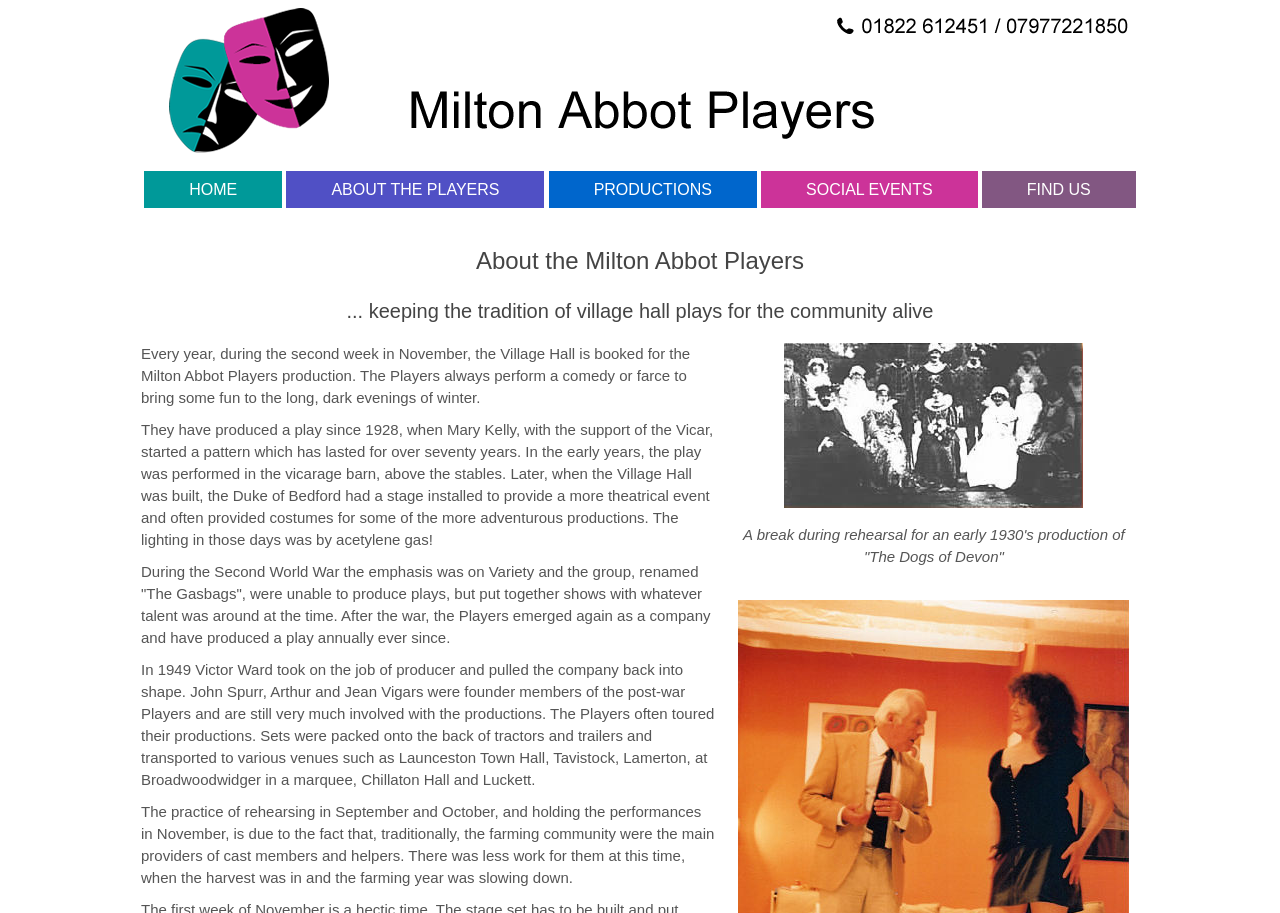Please extract and provide the main headline of the webpage.

About the Milton Abbot Players